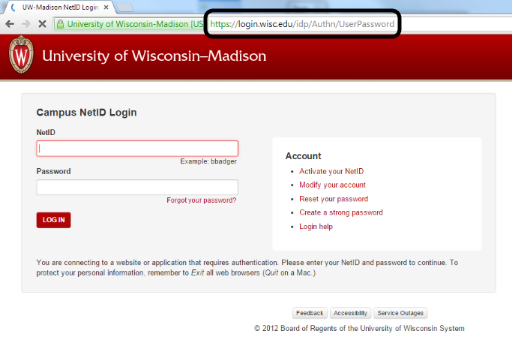What can users do if they have forgotten their password?
Please answer the question with a detailed and comprehensive explanation.

The page contains fields for entering a NetID and password, as well as a link for users who may have forgotten their password, which allows them to recover their password.